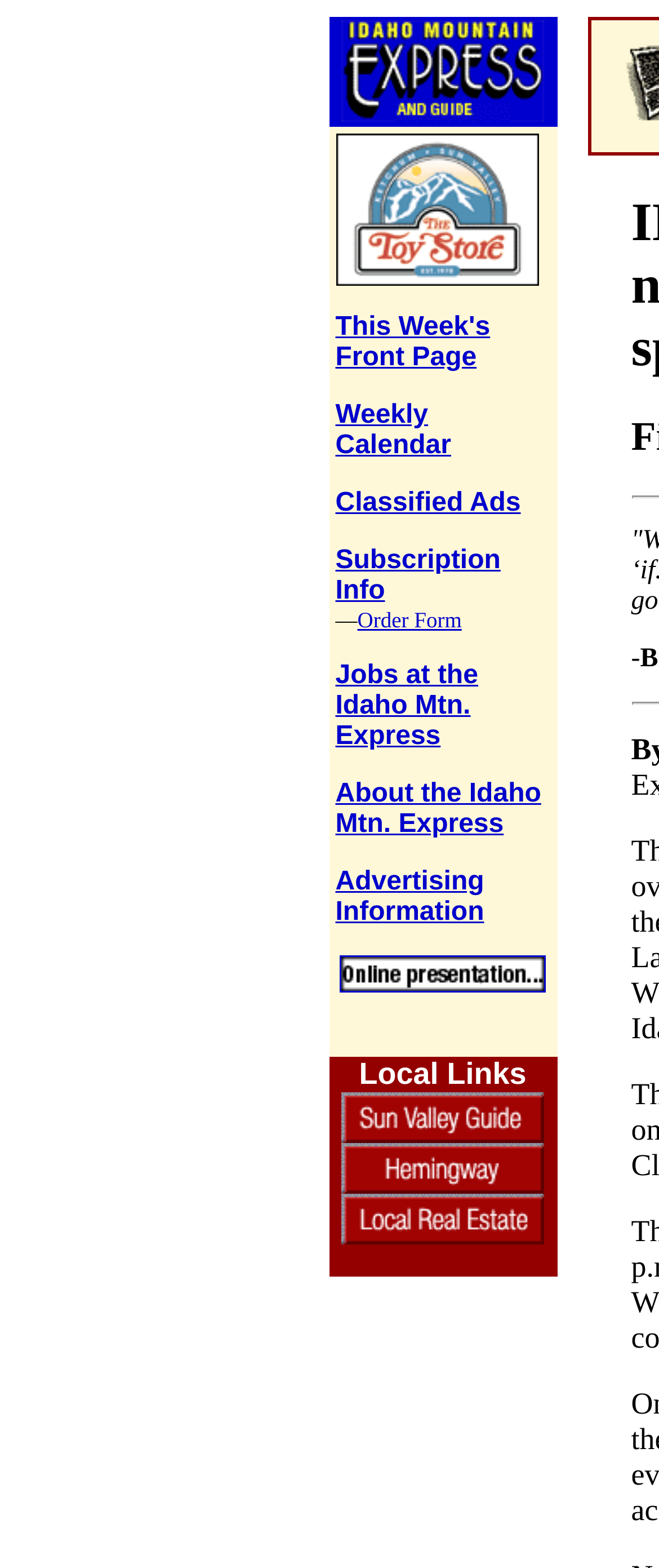Please determine the bounding box coordinates for the UI element described here. Use the format (top-left x, top-left y, bottom-right x, bottom-right y) with values bounded between 0 and 1: parent_node: Local Links

[0.518, 0.78, 0.826, 0.798]